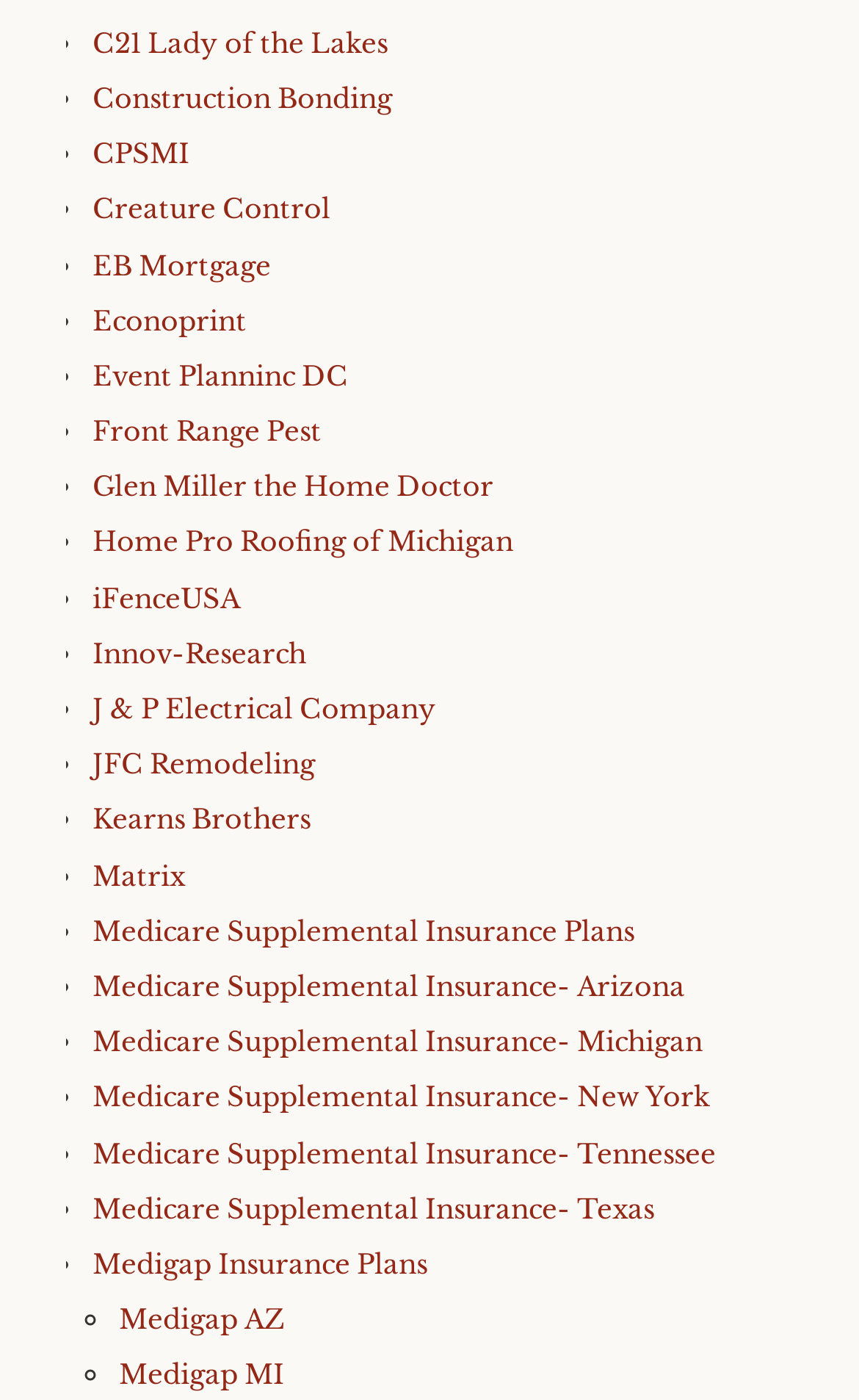Could you provide the bounding box coordinates for the portion of the screen to click to complete this instruction: "Go to Medigap AZ"?

[0.138, 0.93, 0.331, 0.954]